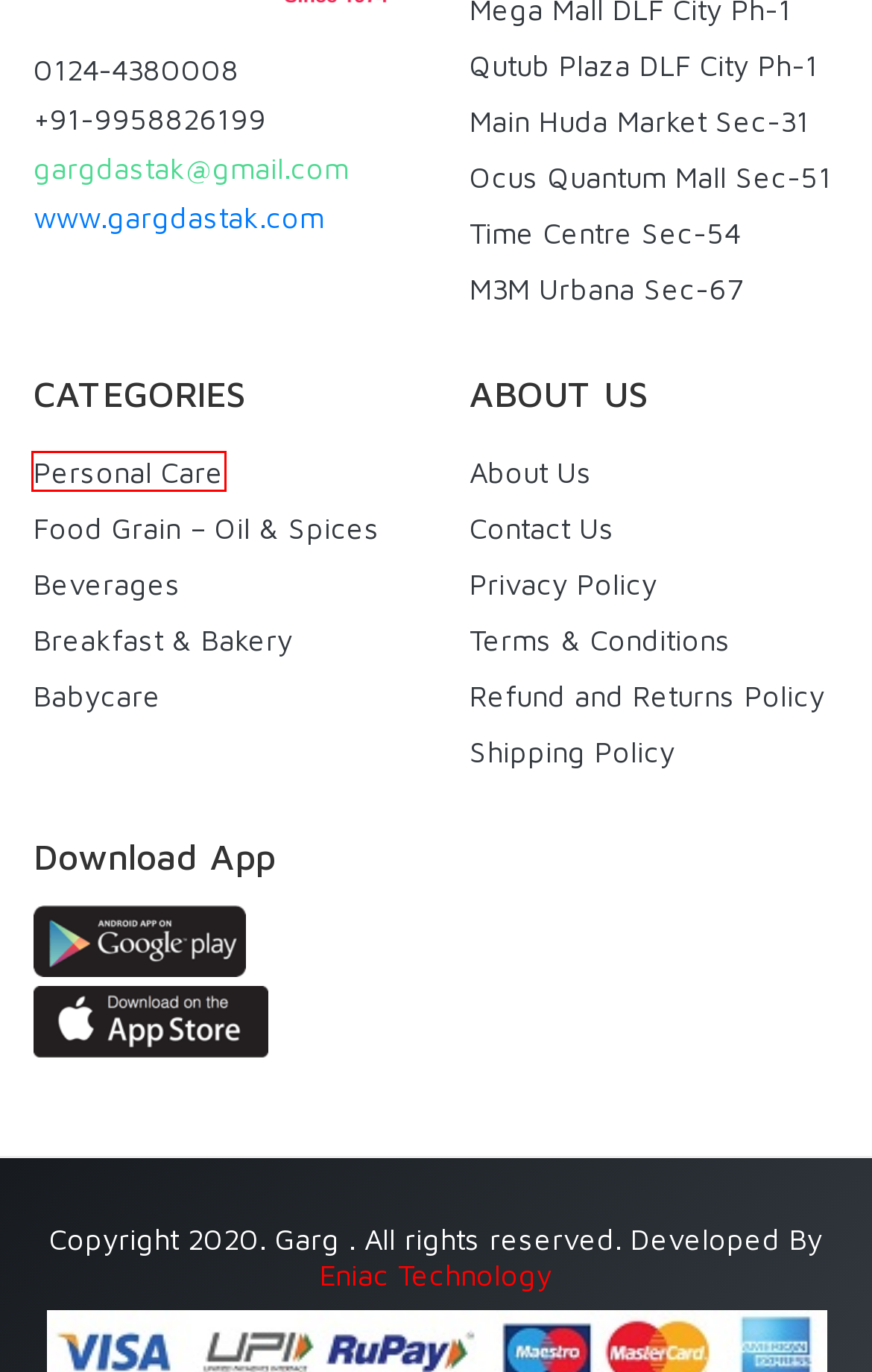Review the webpage screenshot and focus on the UI element within the red bounding box. Select the best-matching webpage description for the new webpage that follows after clicking the highlighted element. Here are the candidates:
A. About Us - Gargdastak
B. Information Technology services company in India
C. Contact Us - Gargdastak
D. Personal Care - Gargdastak
E. Babycare - Gargdastak
F. Privacy Policy - Gargdastak
G. Terms & Conditions - Gargdastak
H. Breakfast & Bakery - Gargdastak

D